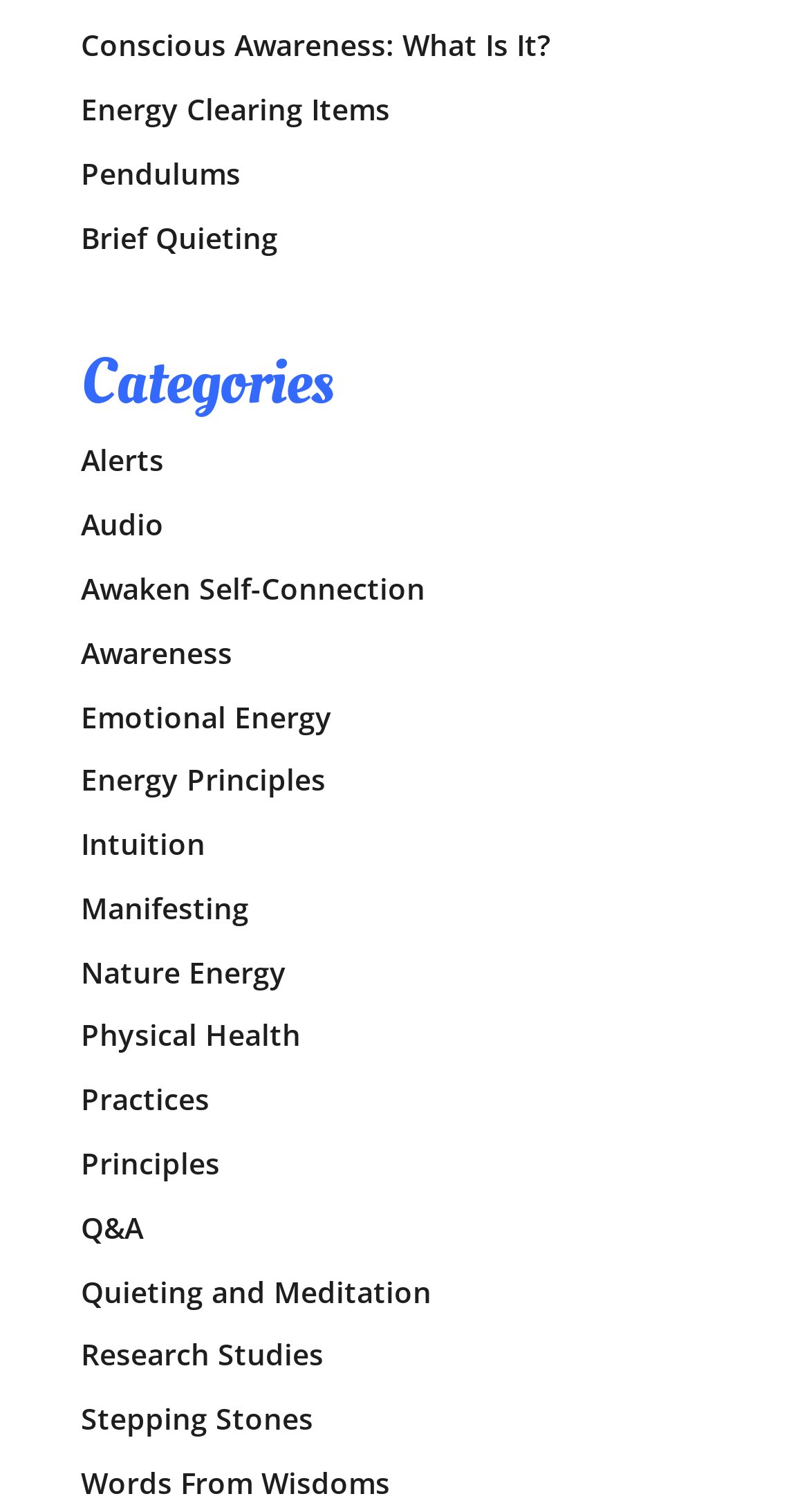How many categories are listed?
Based on the screenshot, provide your answer in one word or phrase.

25